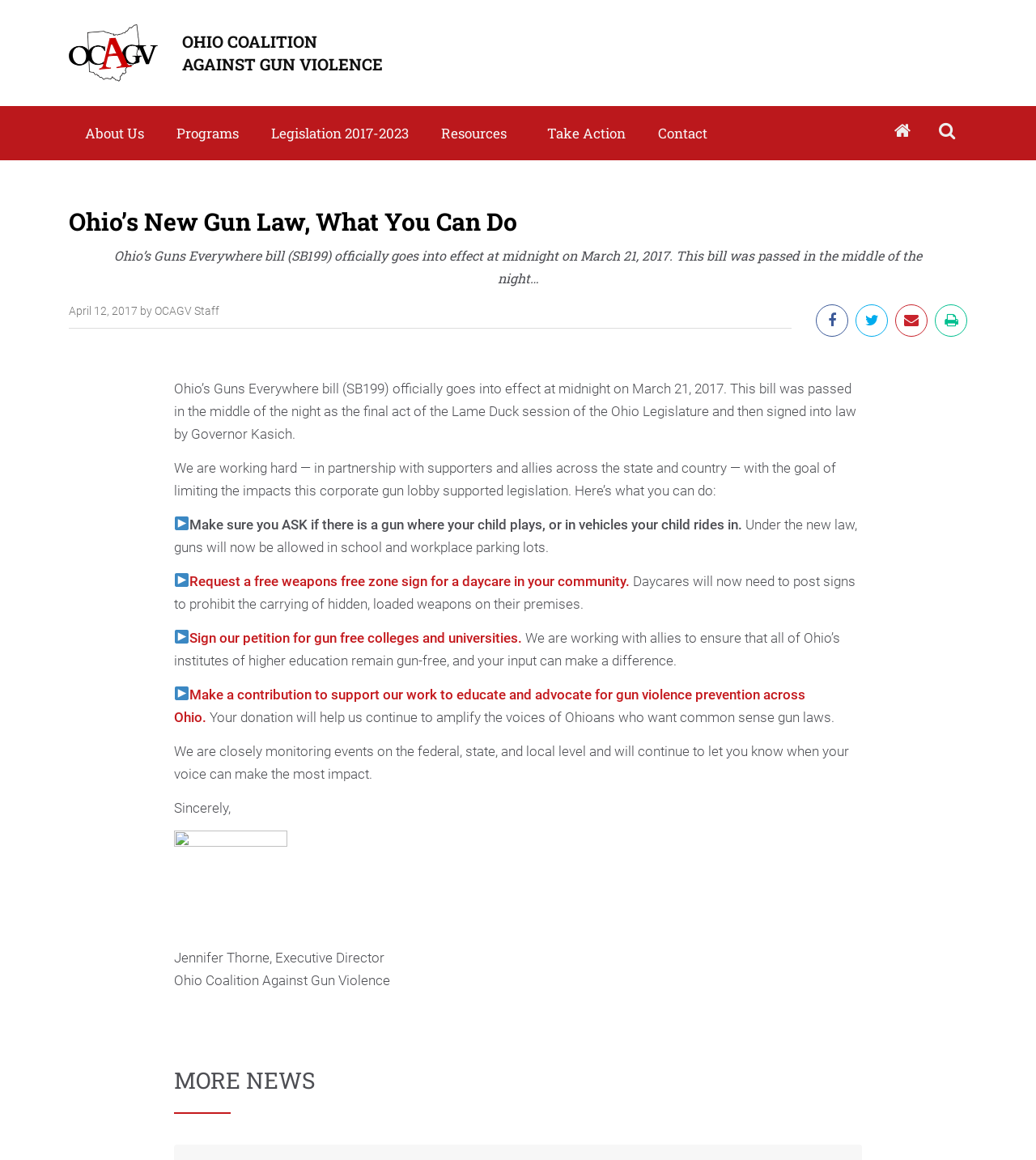What is the purpose of the 'Request a free weapons free zone sign' link?
Using the image, answer in one word or phrase.

For a daycare in the community